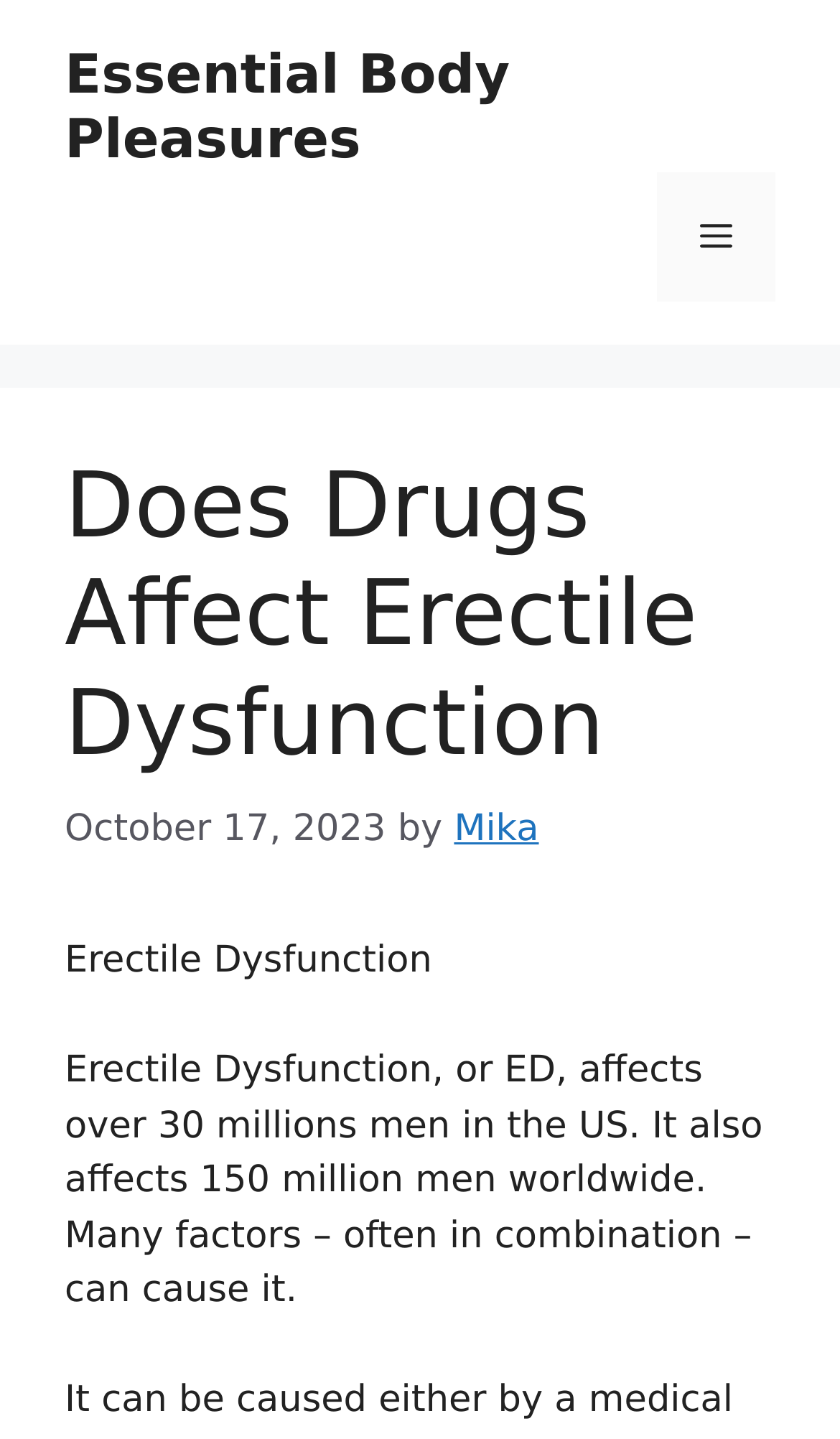Ascertain the bounding box coordinates for the UI element detailed here: "Menu". The coordinates should be provided as [left, top, right, bottom] with each value being a float between 0 and 1.

[0.782, 0.12, 0.923, 0.21]